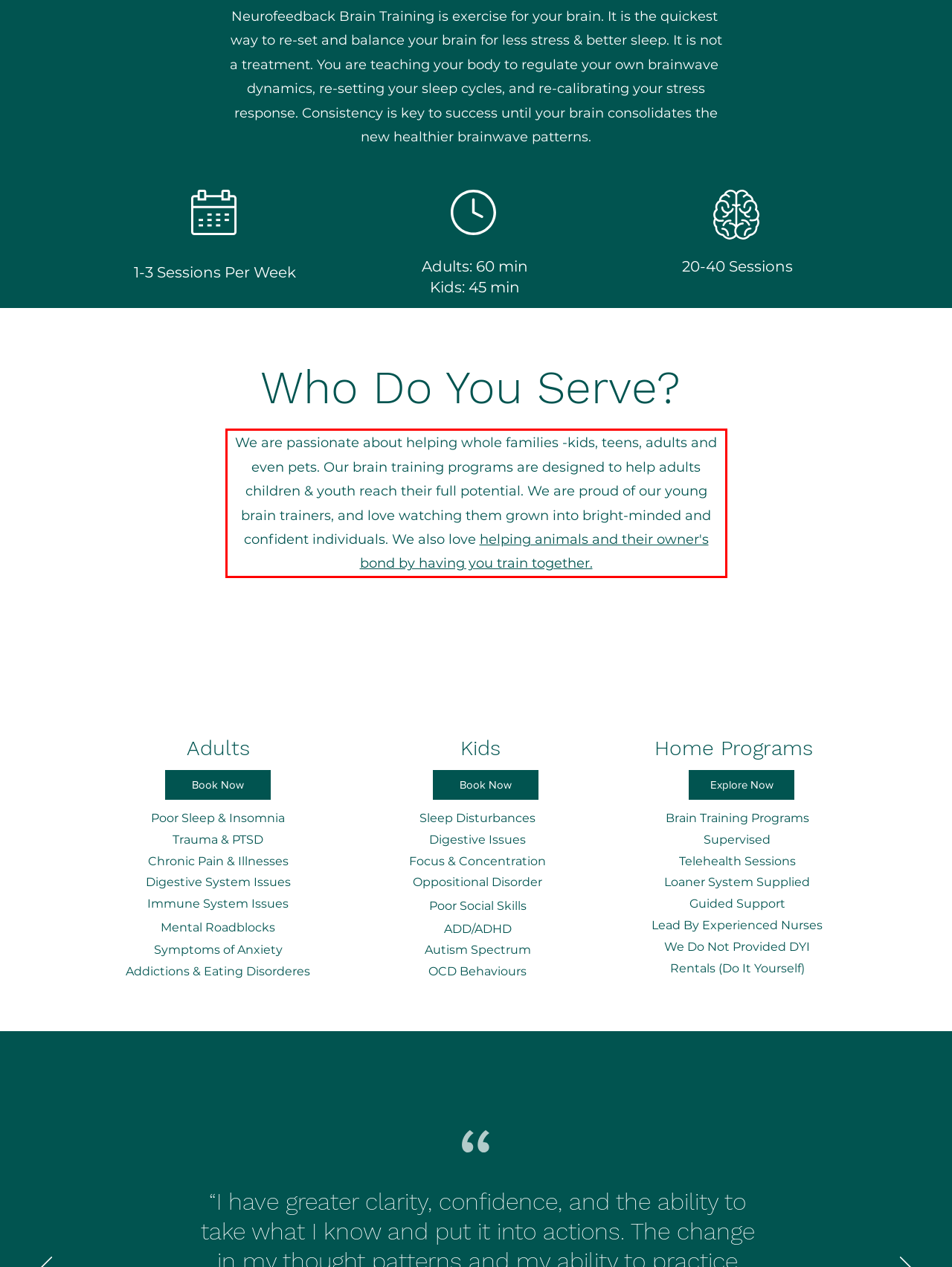Given a webpage screenshot, identify the text inside the red bounding box using OCR and extract it.

We are passionate about helping whole families -kids, teens, adults and even pets. Our brain training programs are designed to help adults children & youth reach their full potential. We are proud of our young brain trainers, and love watching them grown into bright-minded and confident individuals. We also love helping animals and their owner's bond by having you train together.